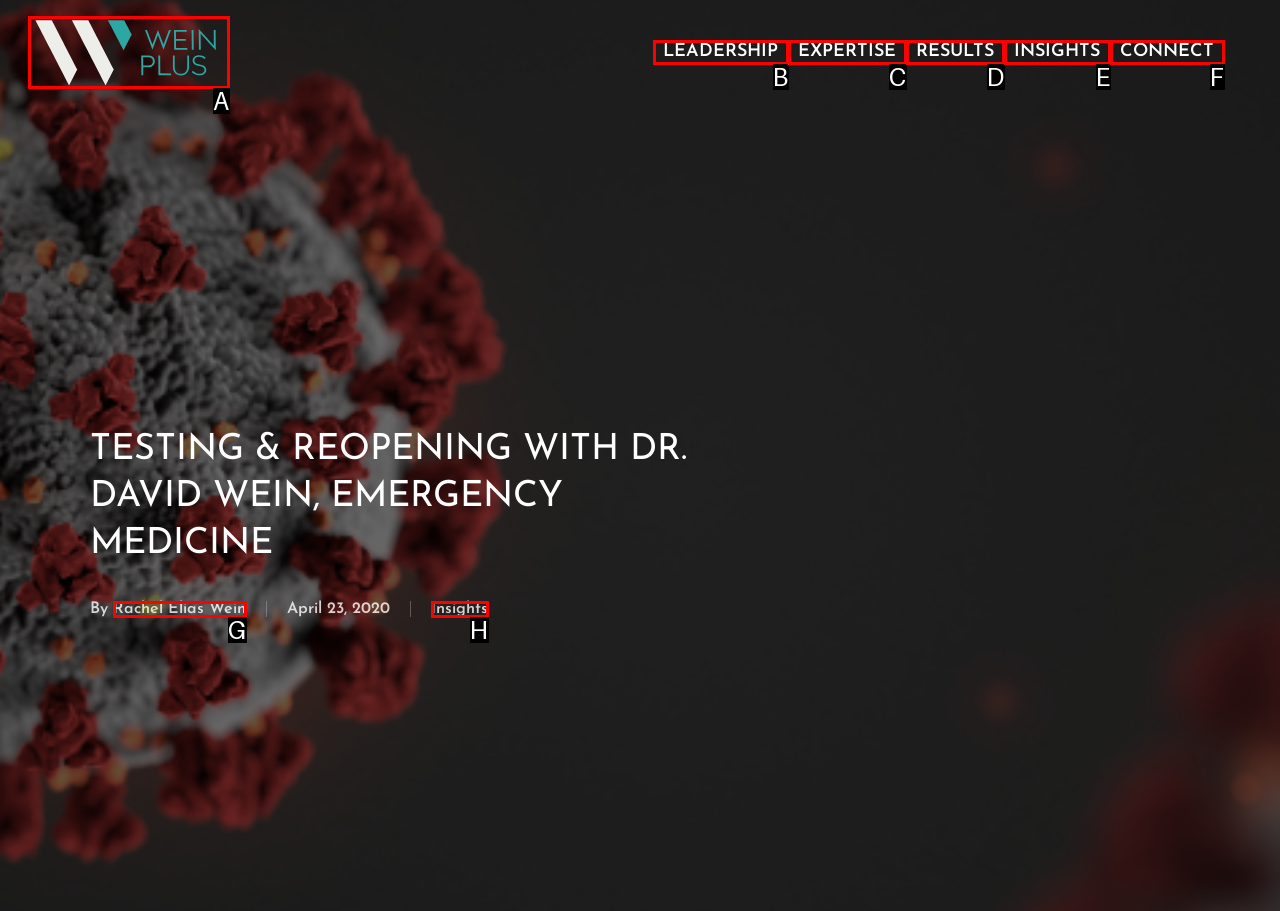Select the letter of the UI element you need to click to complete this task: click on the Wein Plus logo.

A